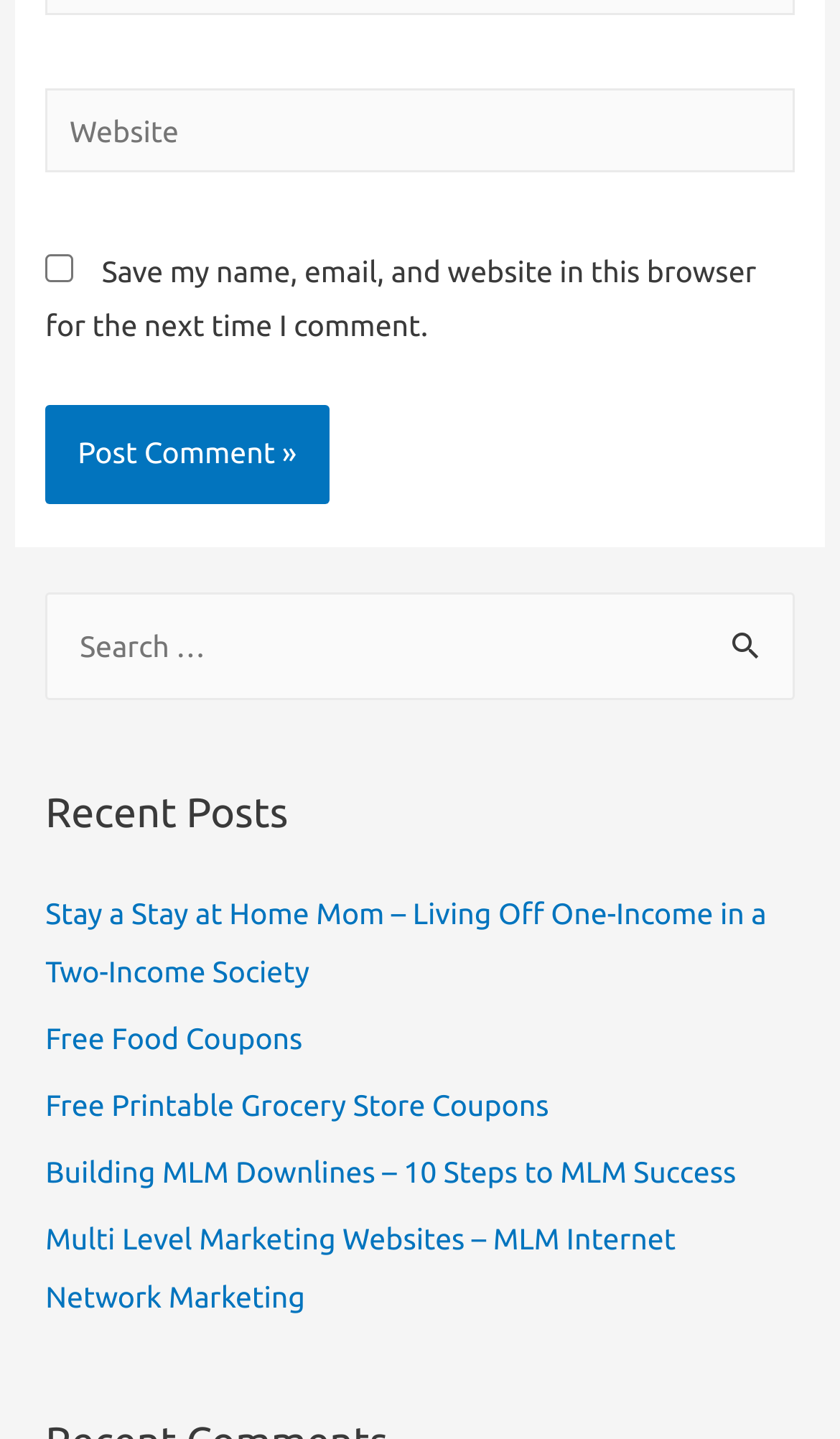Determine the bounding box coordinates for the UI element with the following description: "parent_node: Search for: value="Search"". The coordinates should be four float numbers between 0 and 1, represented as [left, top, right, bottom].

[0.831, 0.411, 0.946, 0.471]